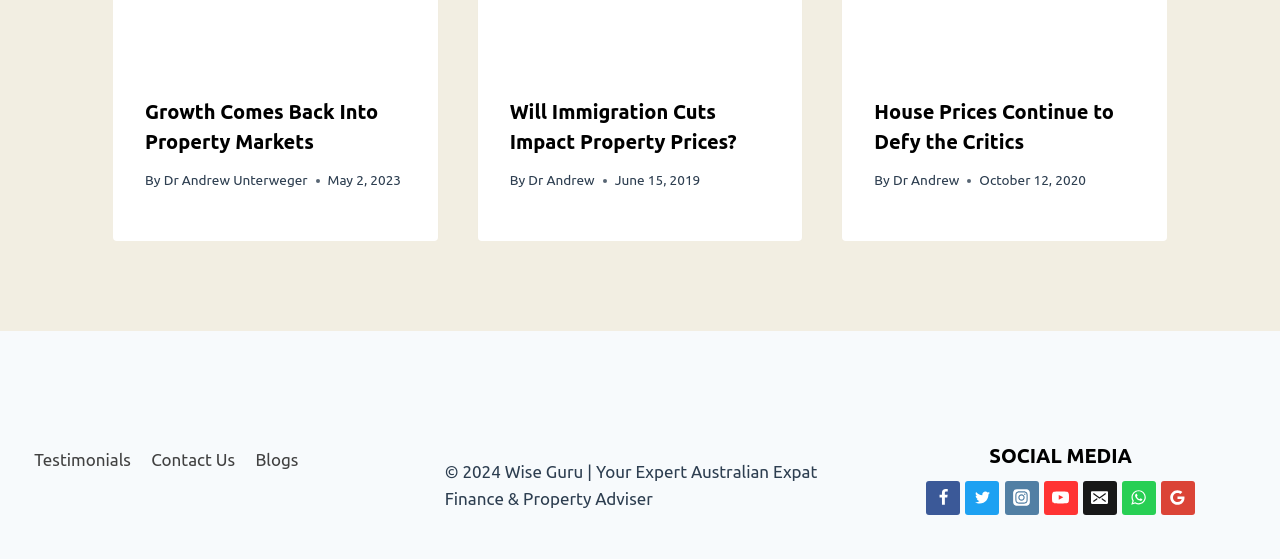Locate the bounding box coordinates of the area that needs to be clicked to fulfill the following instruction: "Contact Us". The coordinates should be in the format of four float numbers between 0 and 1, namely [left, top, right, bottom].

[0.11, 0.788, 0.192, 0.855]